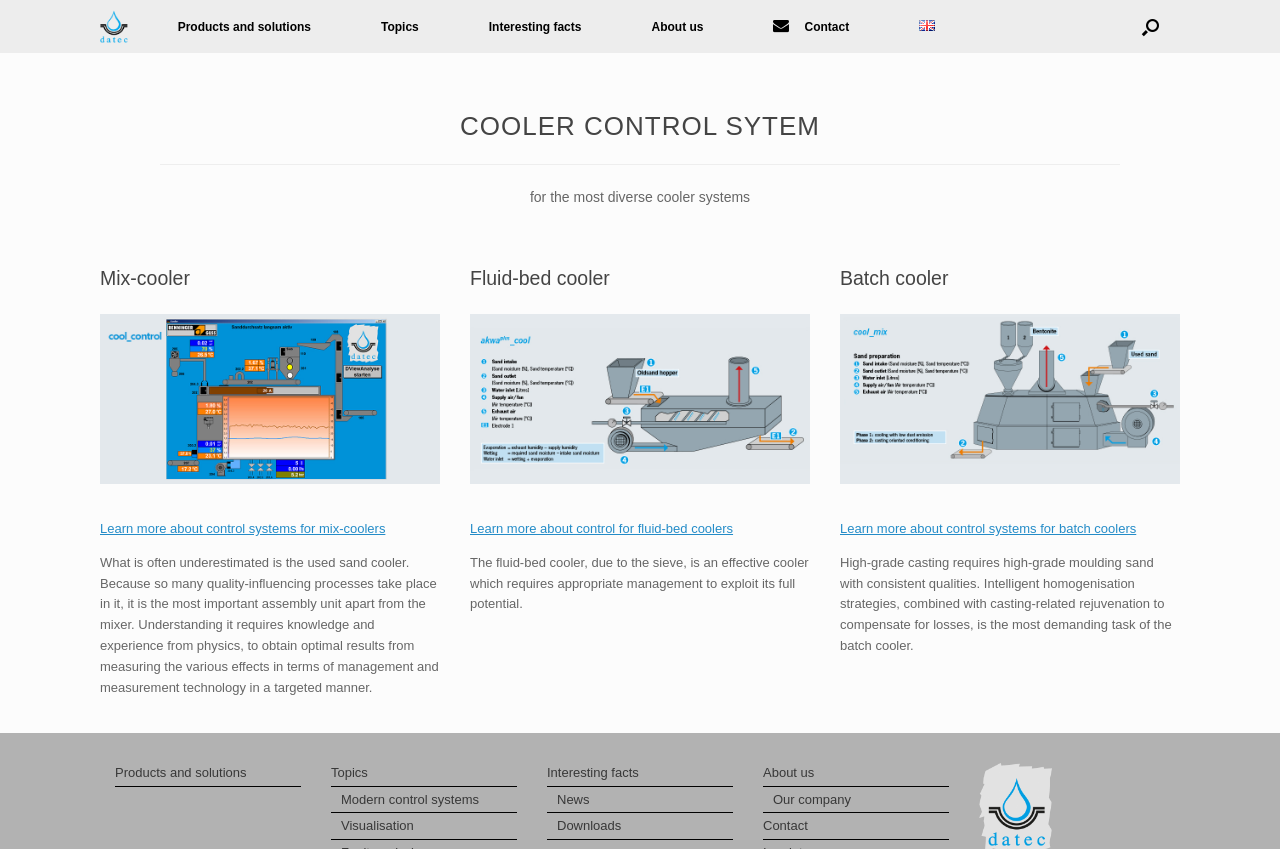Could you specify the bounding box coordinates for the clickable section to complete the following instruction: "Click the 'Contact' link"?

[0.577, 0.001, 0.691, 0.062]